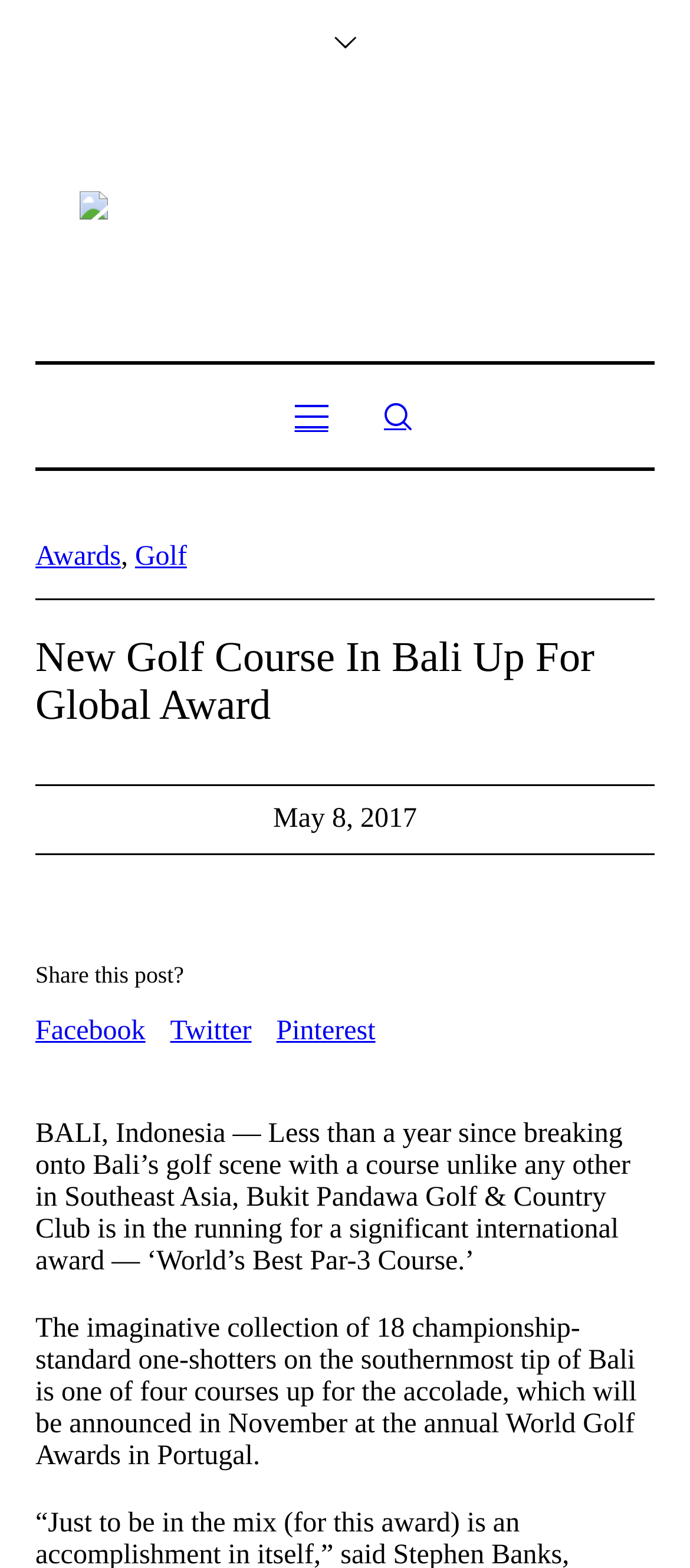Provide your answer in one word or a succinct phrase for the question: 
Where will the award be announced?

Portugal